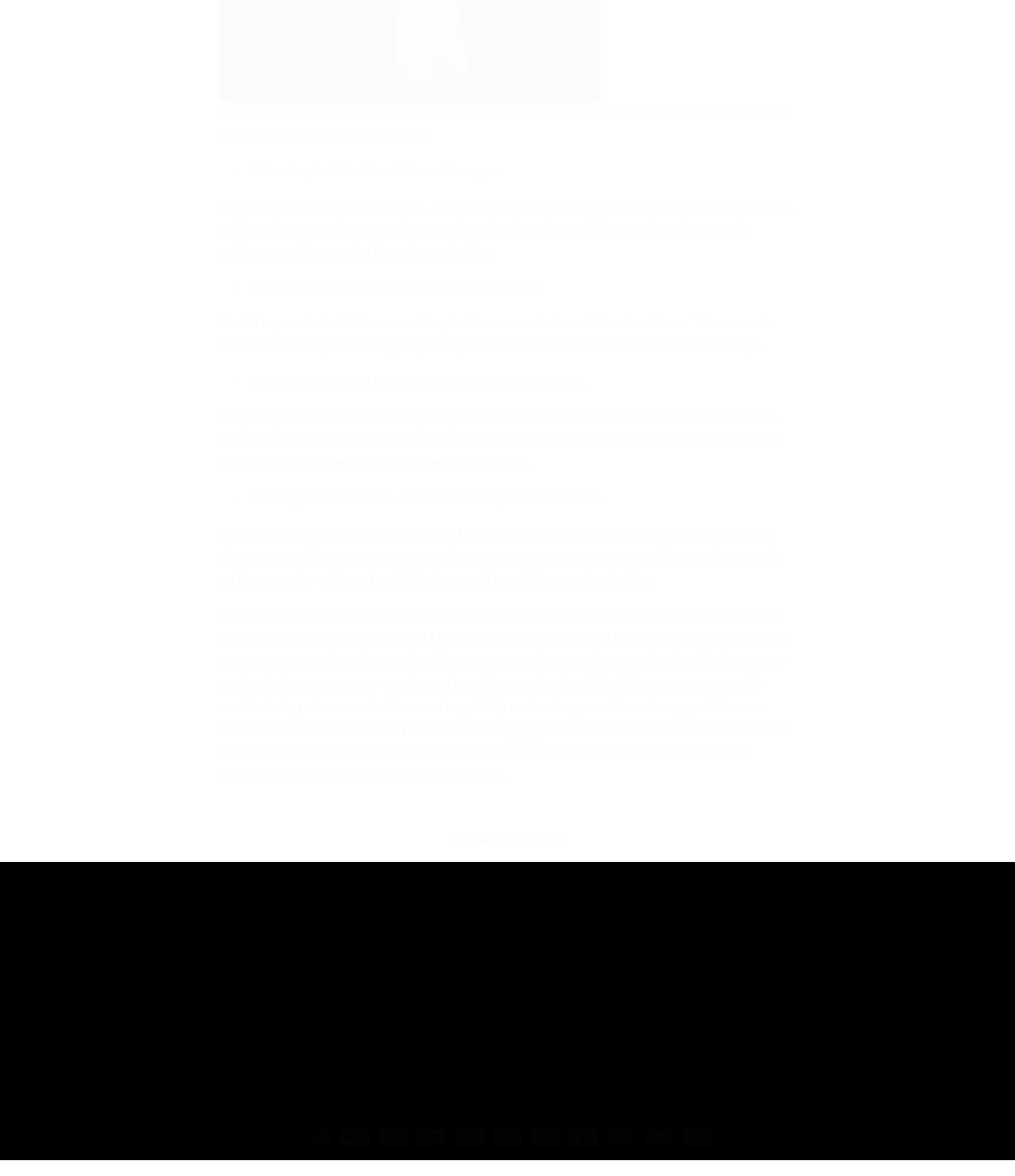Refer to the image and answer the question with as much detail as possible: What is the main topic of this webpage?

Based on the content of the webpage, it appears to be providing guidance on how to properly clean, store, and maintain Halloween inflatables to extend their lifespan and ensure they are ready for use next year.